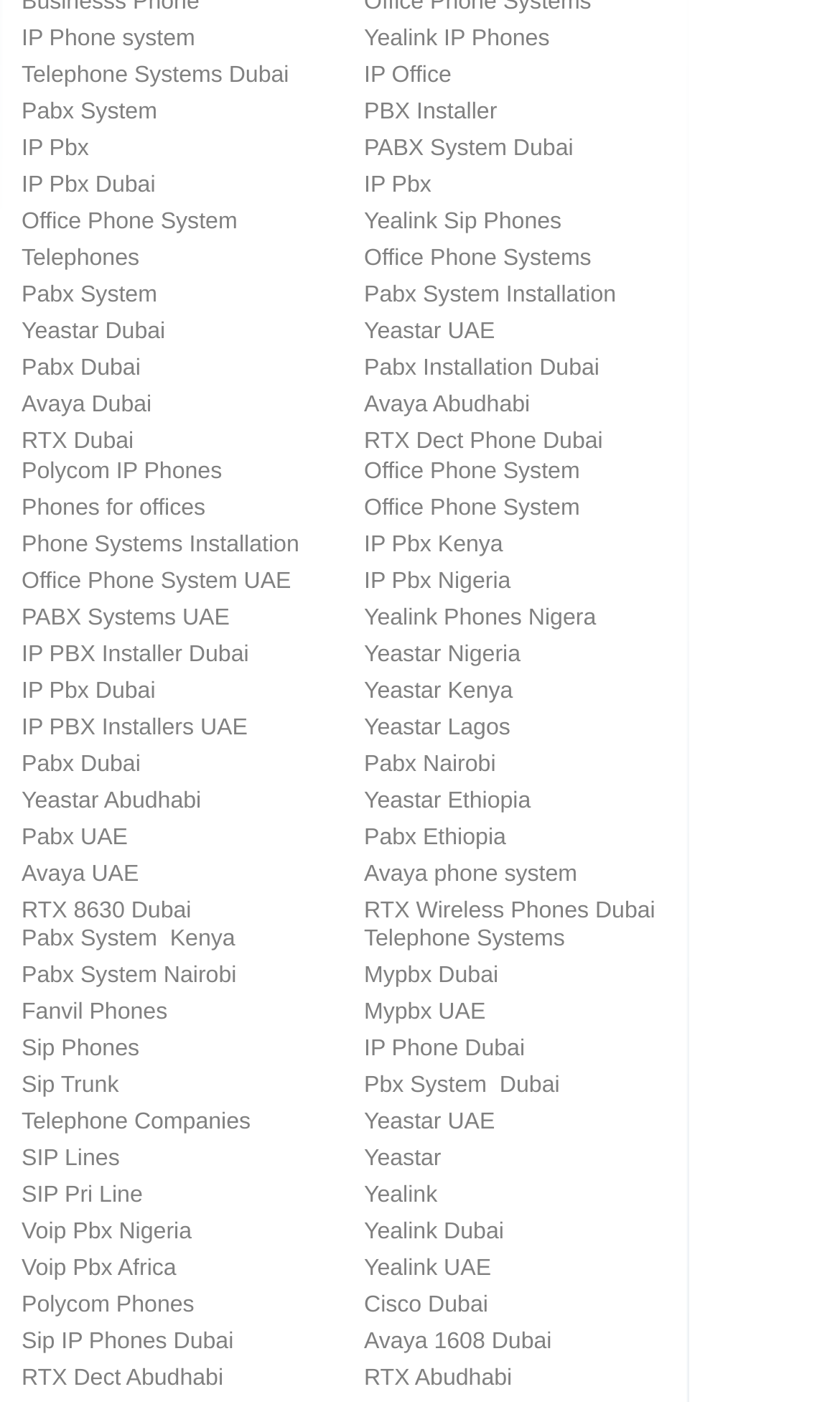Find the bounding box coordinates of the clickable area that will achieve the following instruction: "Click IP Office".

[0.433, 0.045, 0.537, 0.063]